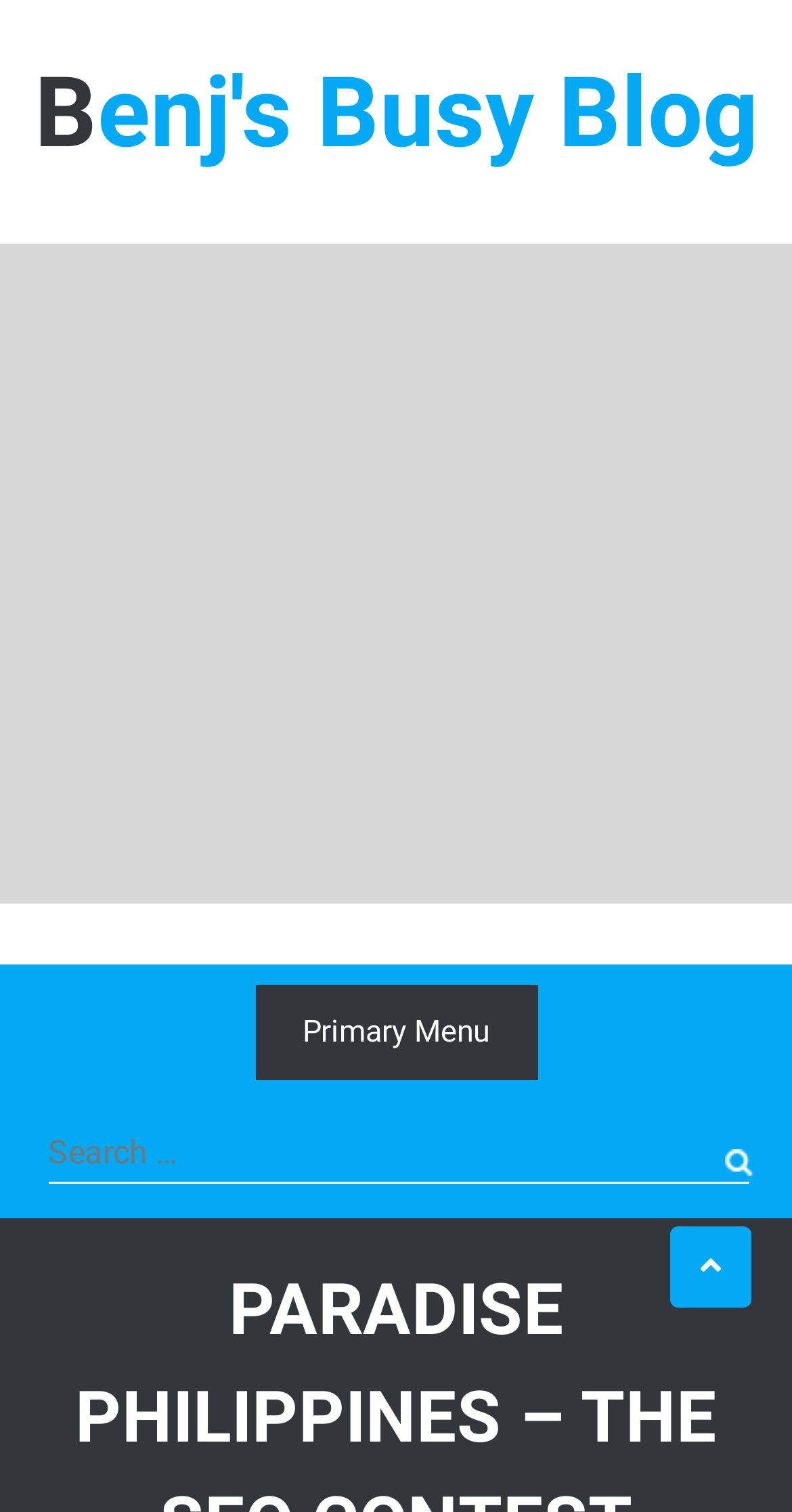What is the name of the blog?
Give a one-word or short phrase answer based on the image.

Benj's Busy Blog